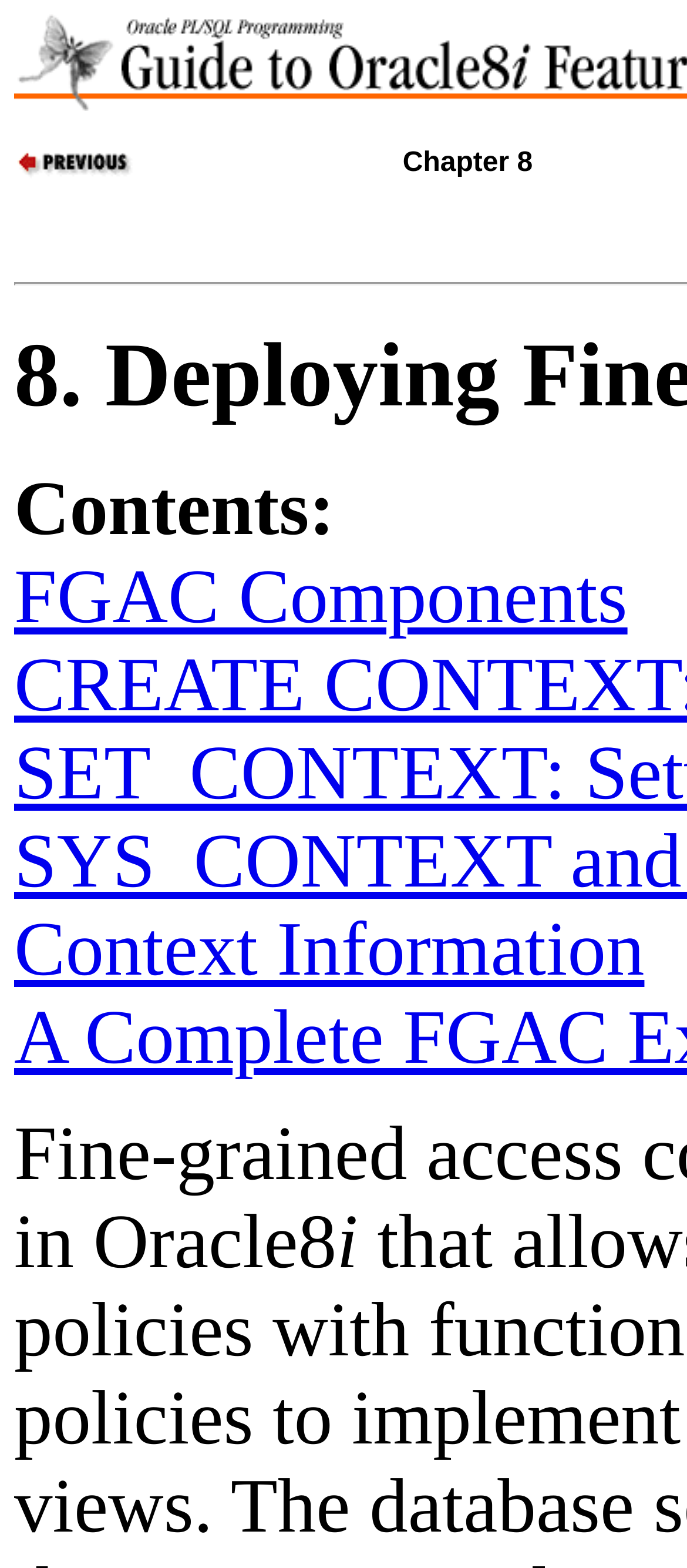How many columns are there in the top table?
Carefully analyze the image and provide a detailed answer to the question.

By examining the LayoutTableCell elements, we can see that there are two cells, one with the text 'Previous: 7.7 New DBMS_UTILITY Features' and another with the text 'Chapter 8', indicating that there are two columns in the top table.